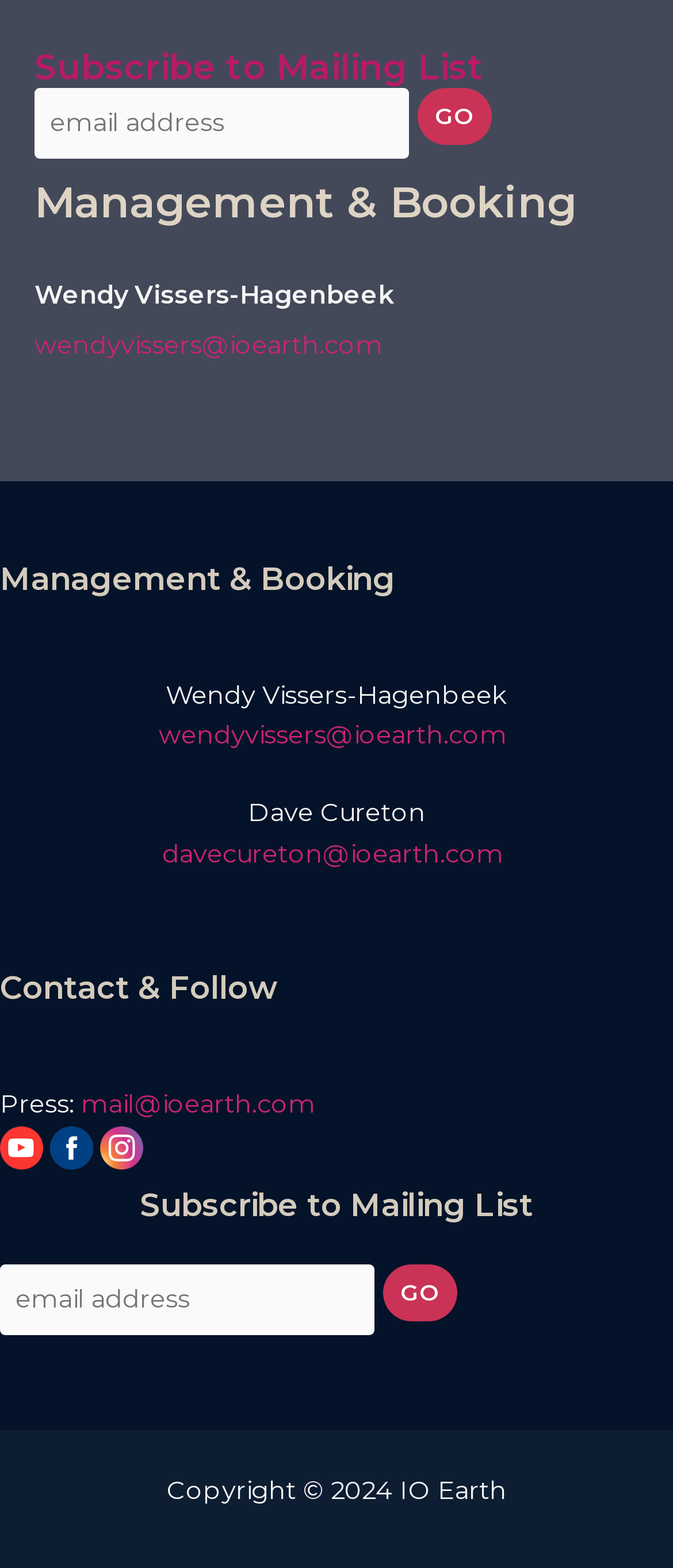Who is the management and booking contact?
Examine the image and give a concise answer in one word or a short phrase.

Wendy Vissers-Hagenbeek